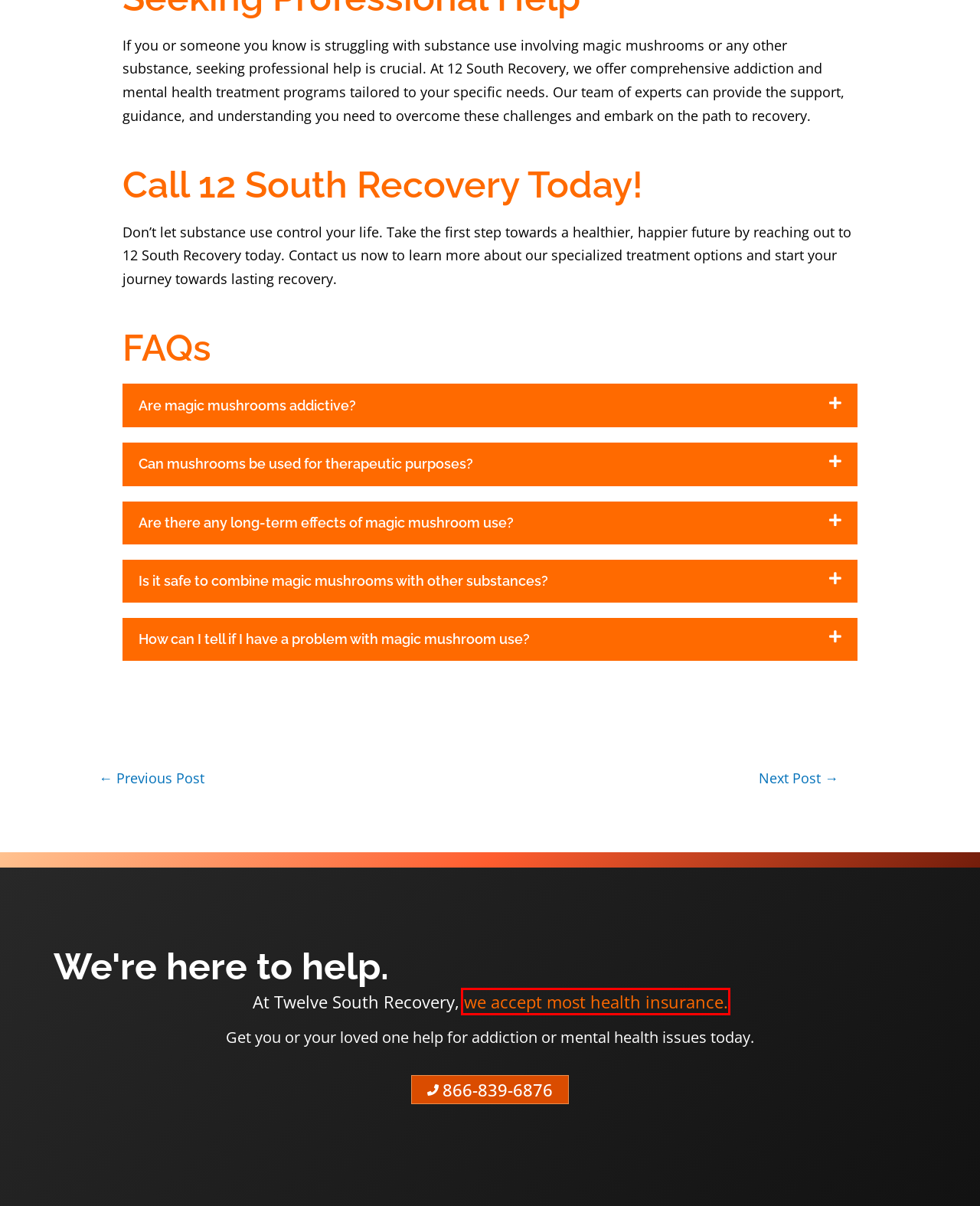You have a screenshot of a webpage with a red bounding box around a UI element. Determine which webpage description best matches the new webpage that results from clicking the element in the bounding box. Here are the candidates:
A. Types of Therapy - Treating Addiction & Mental Health - 12 South Recovery
B. The Impact of Heroin Addiction on Mothers and Children
C. Terms of Use - 12 South Recovery
D. Treatment Programs for Addiction and Mental Health - 12 South Recovery
E. Understanding the Intricate Personality Traits of an Addict | 12 South Recovery
F. Admissions - Addiction & Mental Health Treatment - 12 South Recovery
G. Verify Insurance Coverage - Addiction & Mental Health Treatment - 12 South Recovery
H. Privacy Policy - 12 South Recovery

G